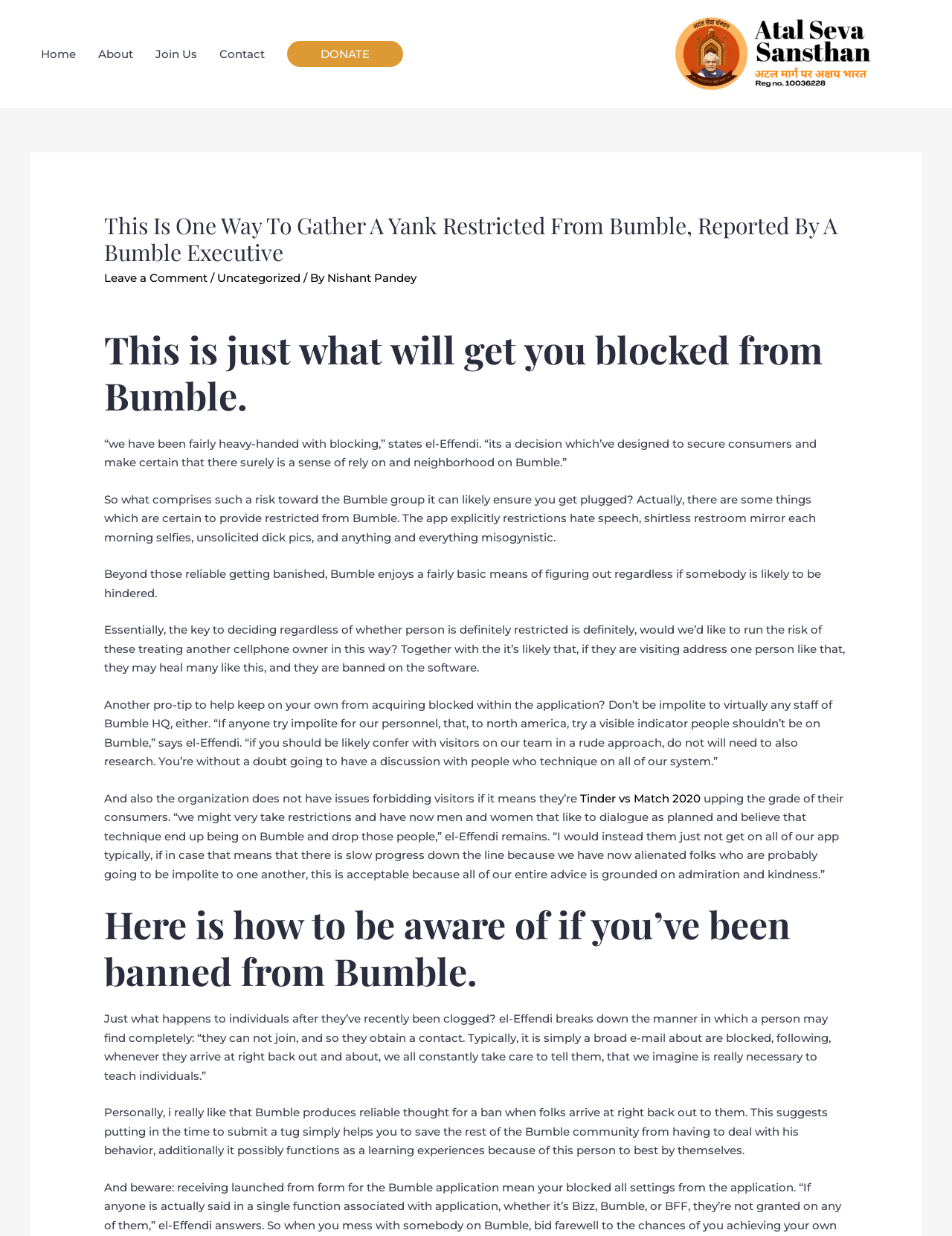Find the bounding box coordinates of the element to click in order to complete this instruction: "Click on the 'Home' link". The bounding box coordinates must be four float numbers between 0 and 1, denoted as [left, top, right, bottom].

[0.031, 0.026, 0.091, 0.062]